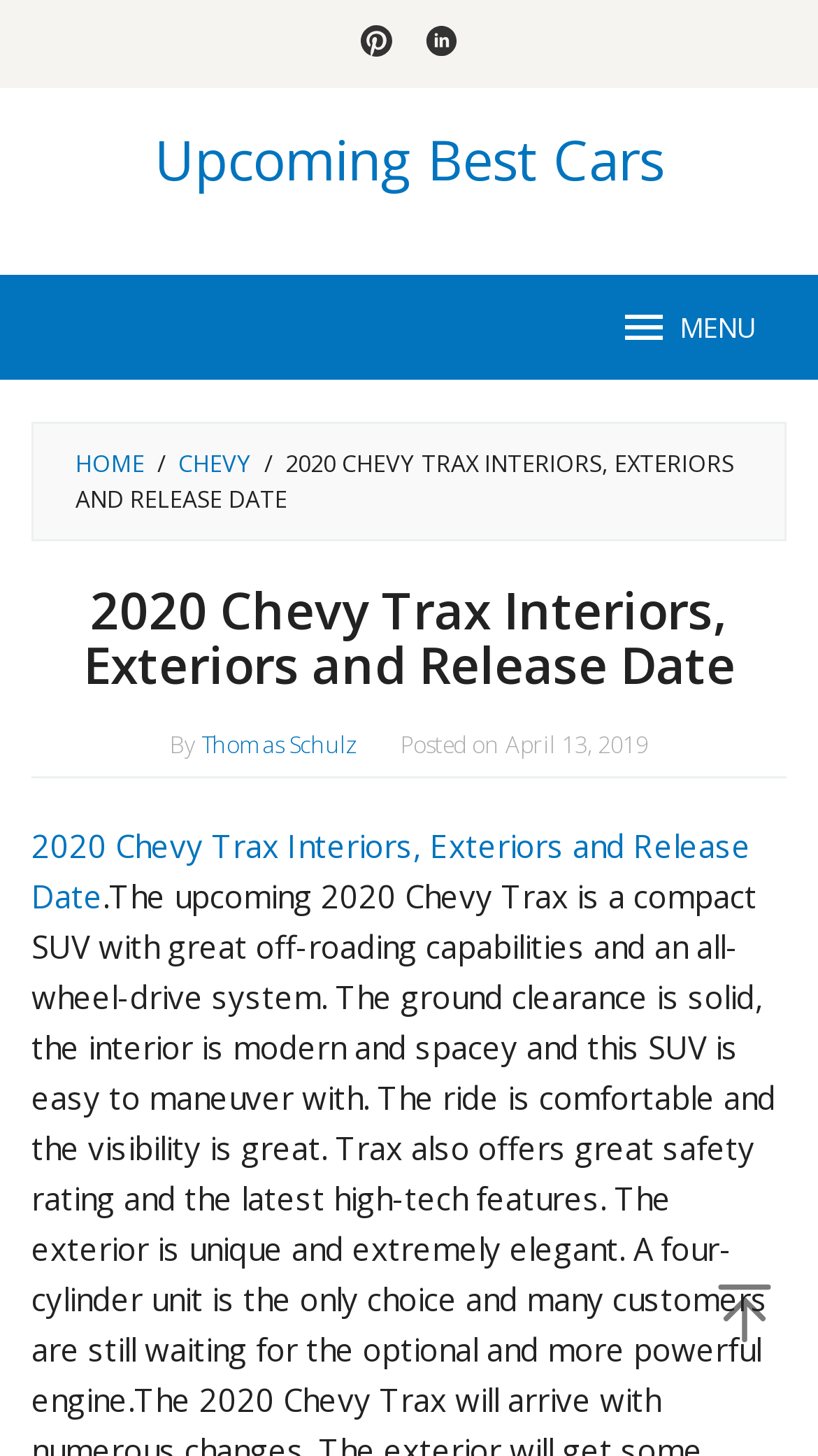Offer a comprehensive description of the webpage’s content and structure.

The webpage is about the 2020 Chevy Trax, a compact SUV with great off-roading capabilities and an all-wheel-drive system. At the top left corner, there is a "Skip to content" link. On the top right corner, there are social media links to Pinterest, Linkedin, and a link to "Upcoming Best Cars". 

Below the social media links, there is a menu bar with a "MENU" link on the right side and a "HOME" link on the left side, separated by a "/" static text. Next to the "HOME" link, there is a "CHEVY" link. 

The main content of the webpage is headed by a large title "2020 CHEVY TRAX INTERIORS, EXTERIORS AND RELEASE DATE" which spans almost the entire width of the page. Below the title, there is a byline that reads "By Thomas Schulz" and a posting date of "April 13, 2019". 

There is a repetition of the title "2020 Chevy Trax Interiors, Exteriors and Release Date" below the byline, which is a link.